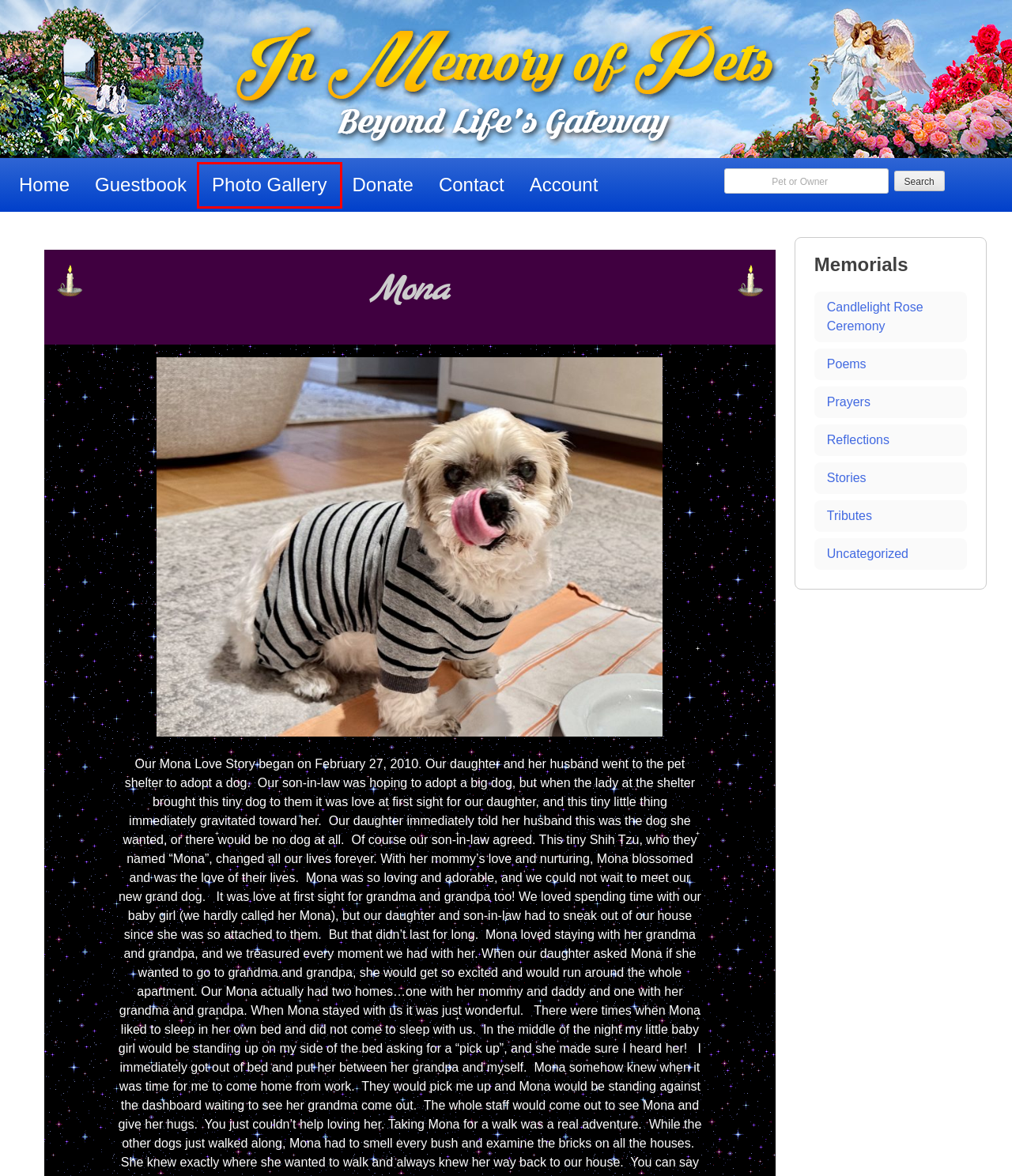Given a screenshot of a webpage with a red bounding box around an element, choose the most appropriate webpage description for the new page displayed after clicking the element within the bounding box. Here are the candidates:
A. Guestbook – In Memory of Pets
B. Tributes – In Memory of Pets
C. Candlelight Rose Ceremony – In Memory of Pets
D. Donate – In Memory of Pets
E. Photo Gallery – In Memory of Pets
F. Reflections – In Memory of Pets
G. Prayers – In Memory of Pets
H. Stories – In Memory of Pets

E